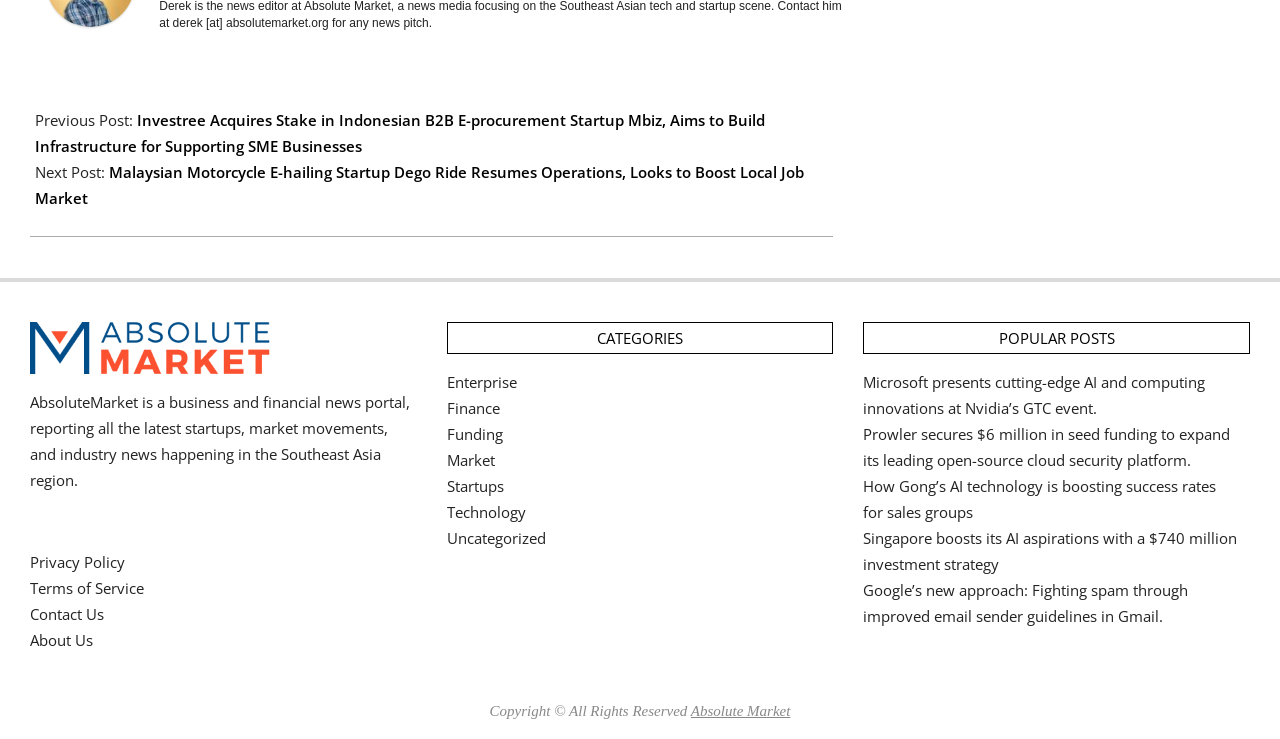From the screenshot, find the bounding box of the UI element matching this description: "Absolute Market". Supply the bounding box coordinates in the form [left, top, right, bottom], each a float between 0 and 1.

[0.54, 0.951, 0.618, 0.972]